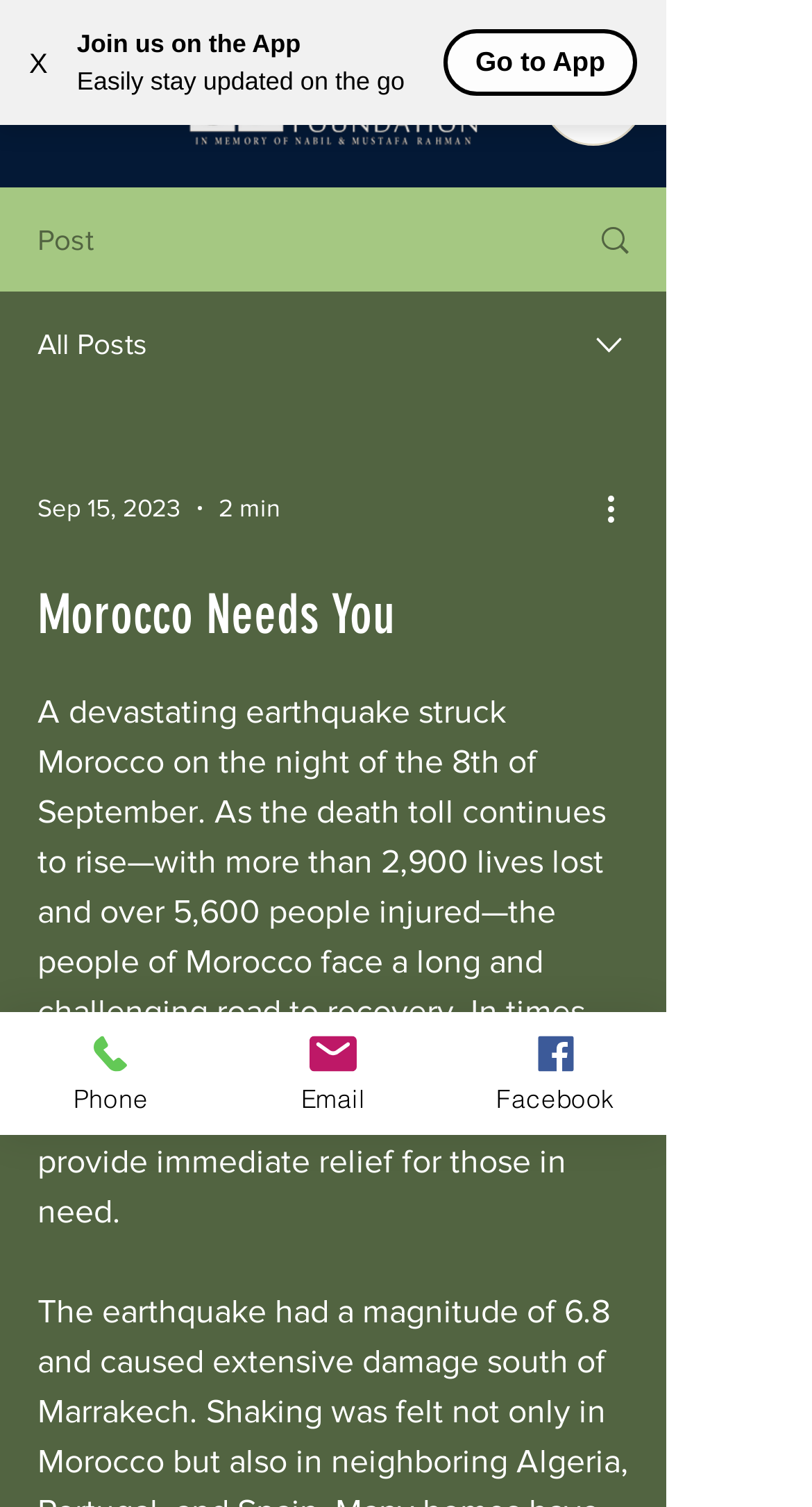Predict the bounding box coordinates of the area that should be clicked to accomplish the following instruction: "Open navigation menu". The bounding box coordinates should consist of four float numbers between 0 and 1, i.e., [left, top, right, bottom].

[0.667, 0.028, 0.795, 0.097]